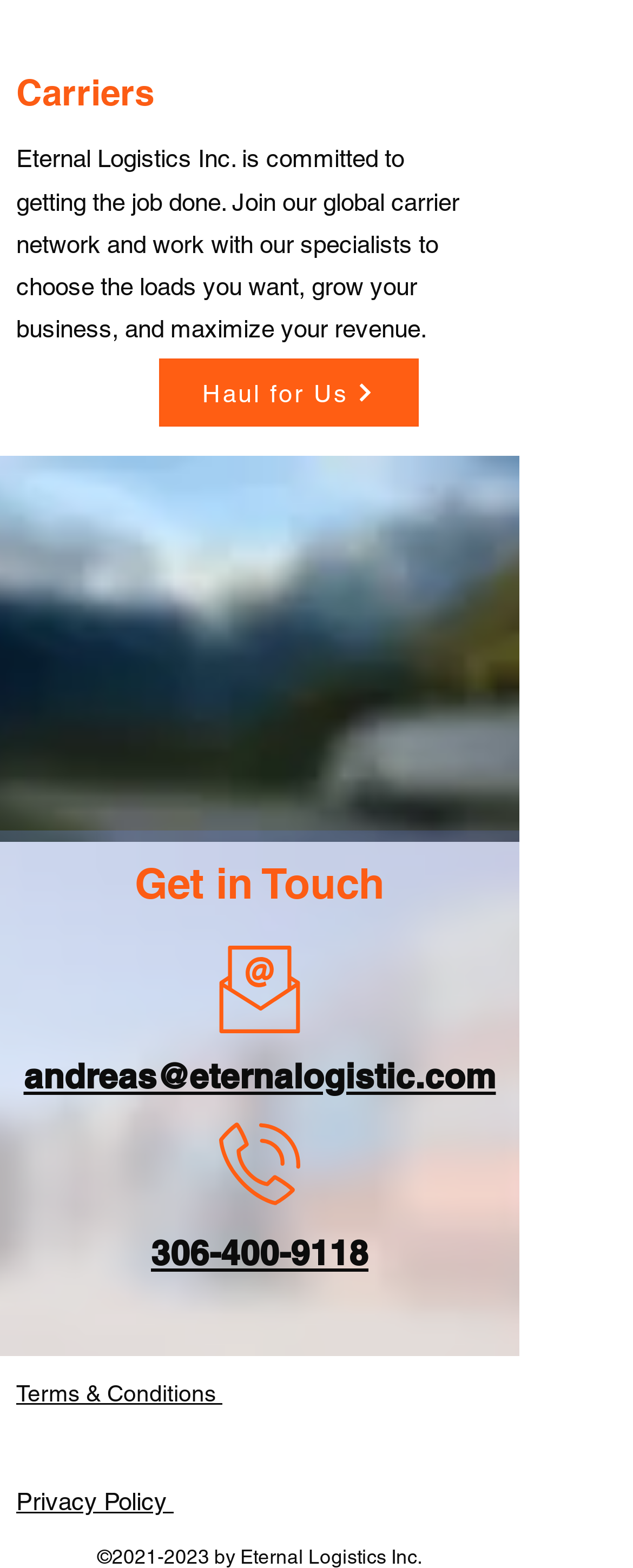Utilize the information from the image to answer the question in detail:
What is the phone number to contact?

The phone number to contact can be found in the link element with the text '306-400-9118' which is located in the 'Get in Touch' section.